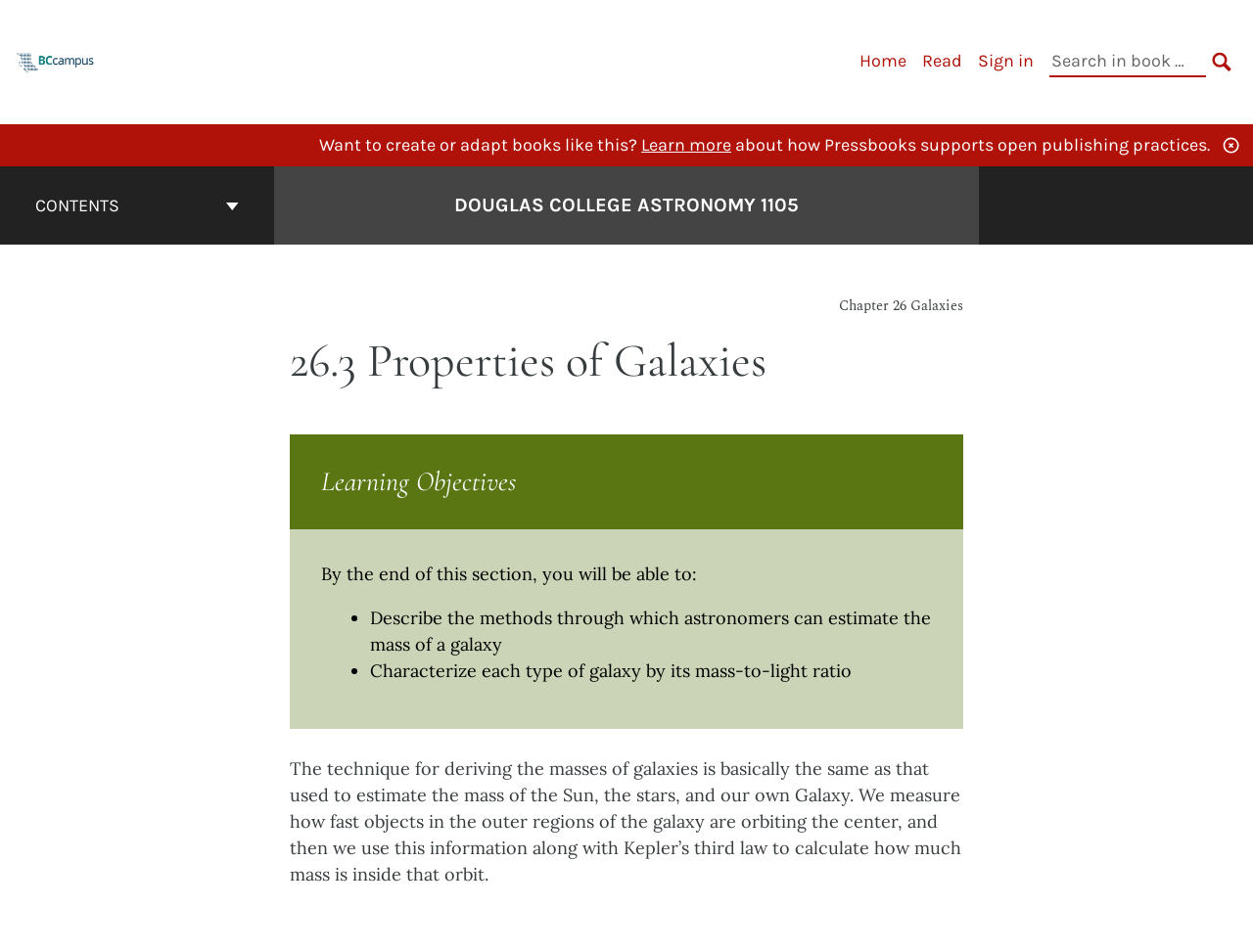Identify the bounding box coordinates of the clickable region to carry out the given instruction: "Learn more about how Pressbooks supports open publishing practices".

[0.512, 0.141, 0.584, 0.163]